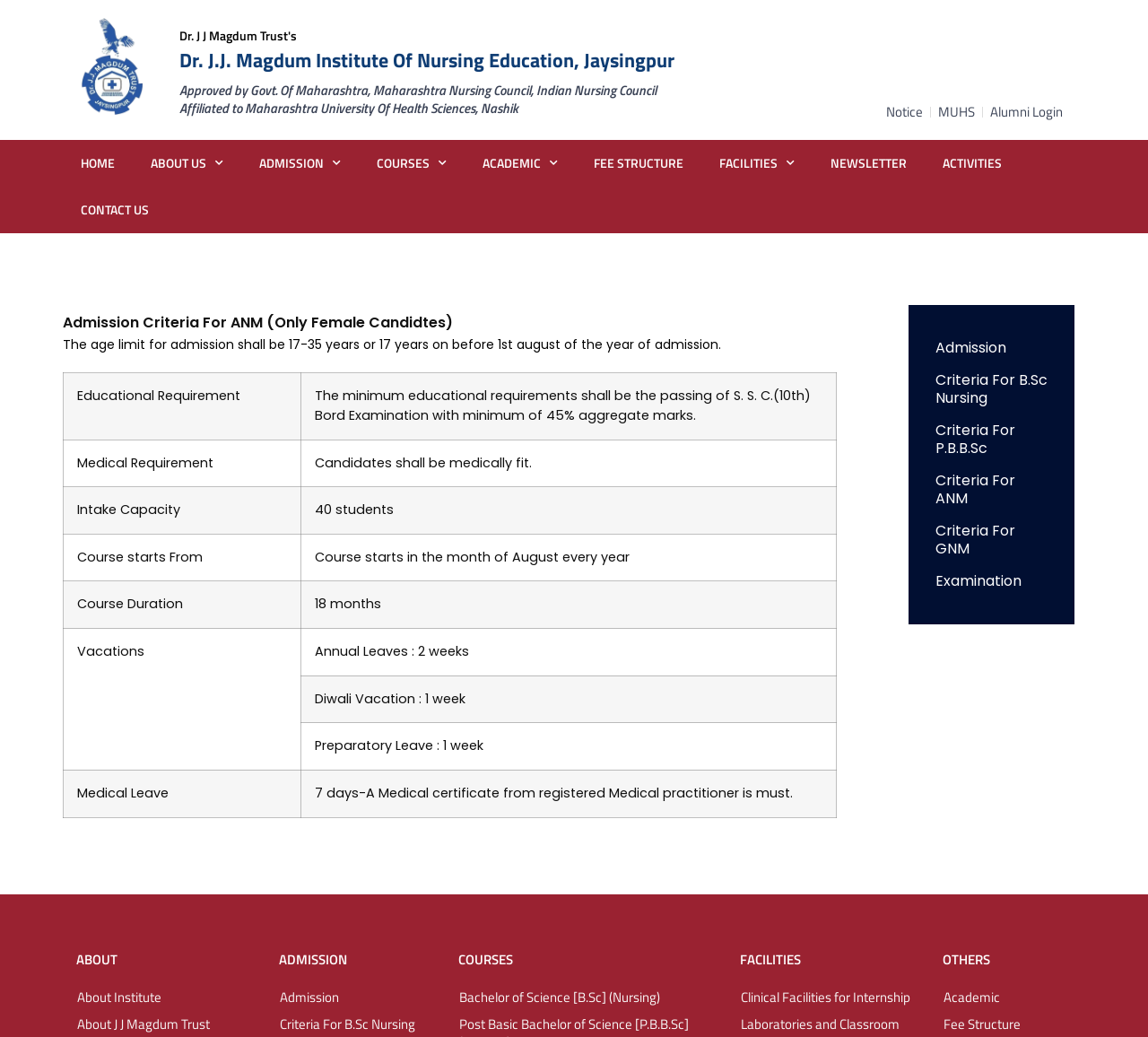Please identify the bounding box coordinates of the element that needs to be clicked to execute the following command: "Go to the ABOUT US page". Provide the bounding box using four float numbers between 0 and 1, formatted as [left, top, right, bottom].

[0.116, 0.135, 0.21, 0.18]